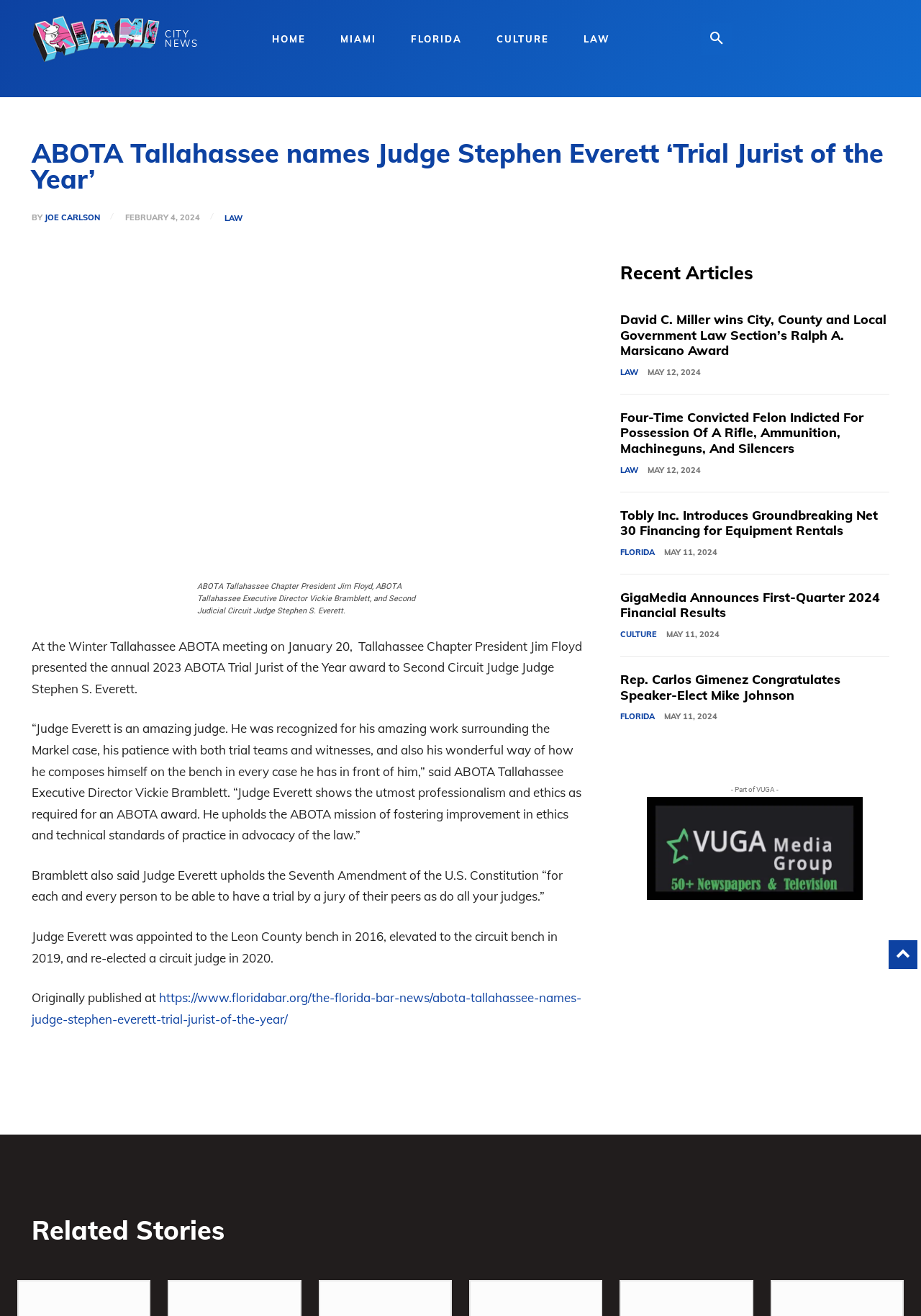Please provide the bounding box coordinates for the element that needs to be clicked to perform the following instruction: "Read the article 'David C. Miller wins City, County and Local Government Law Section’s Ralph A. Marsicano Award'". The coordinates should be given as four float numbers between 0 and 1, i.e., [left, top, right, bottom].

[0.674, 0.236, 0.963, 0.273]